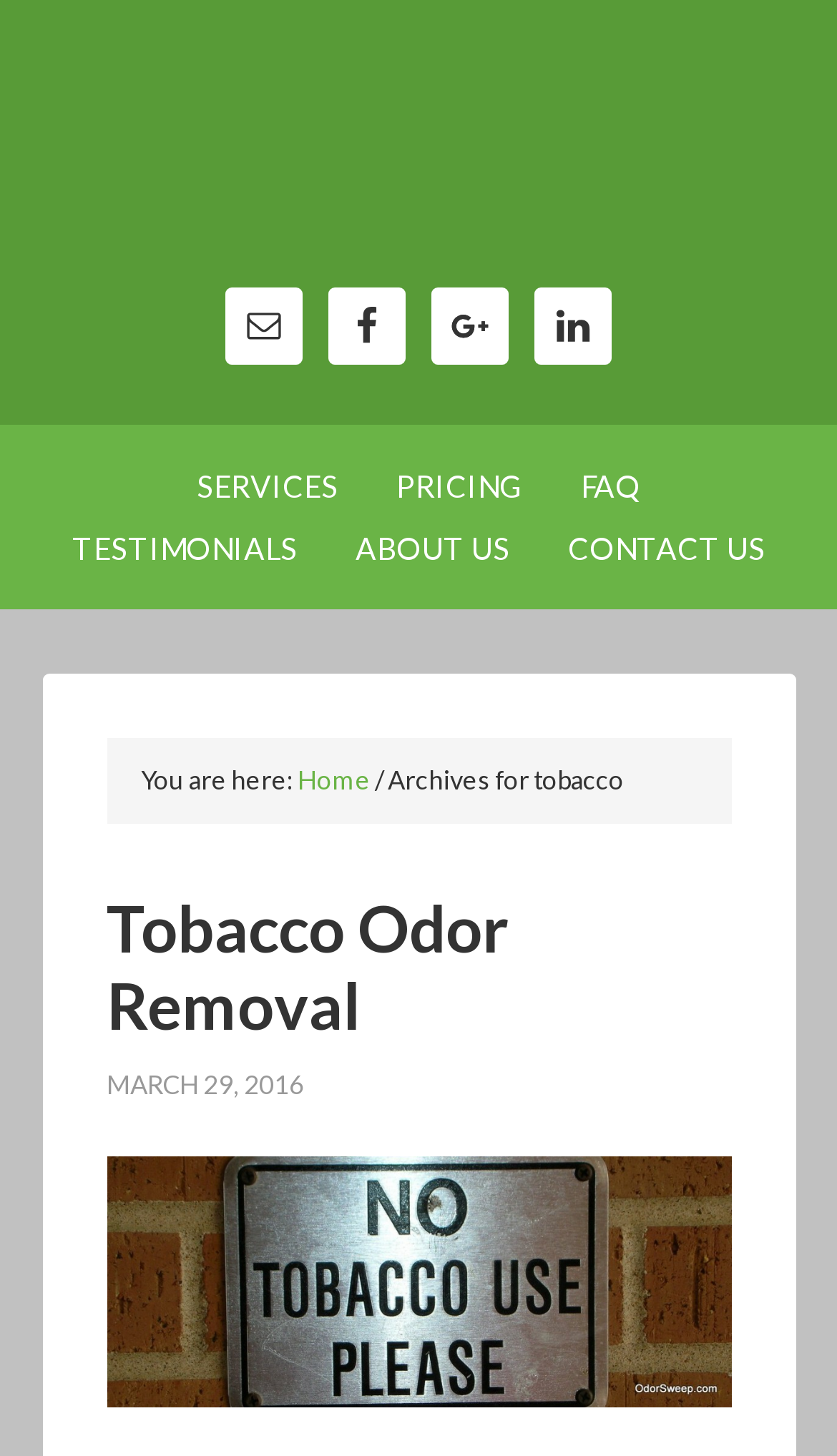Find the UI element described as: "Tobacco Odor Removal" and predict its bounding box coordinates. Ensure the coordinates are four float numbers between 0 and 1, [left, top, right, bottom].

[0.127, 0.609, 0.606, 0.715]